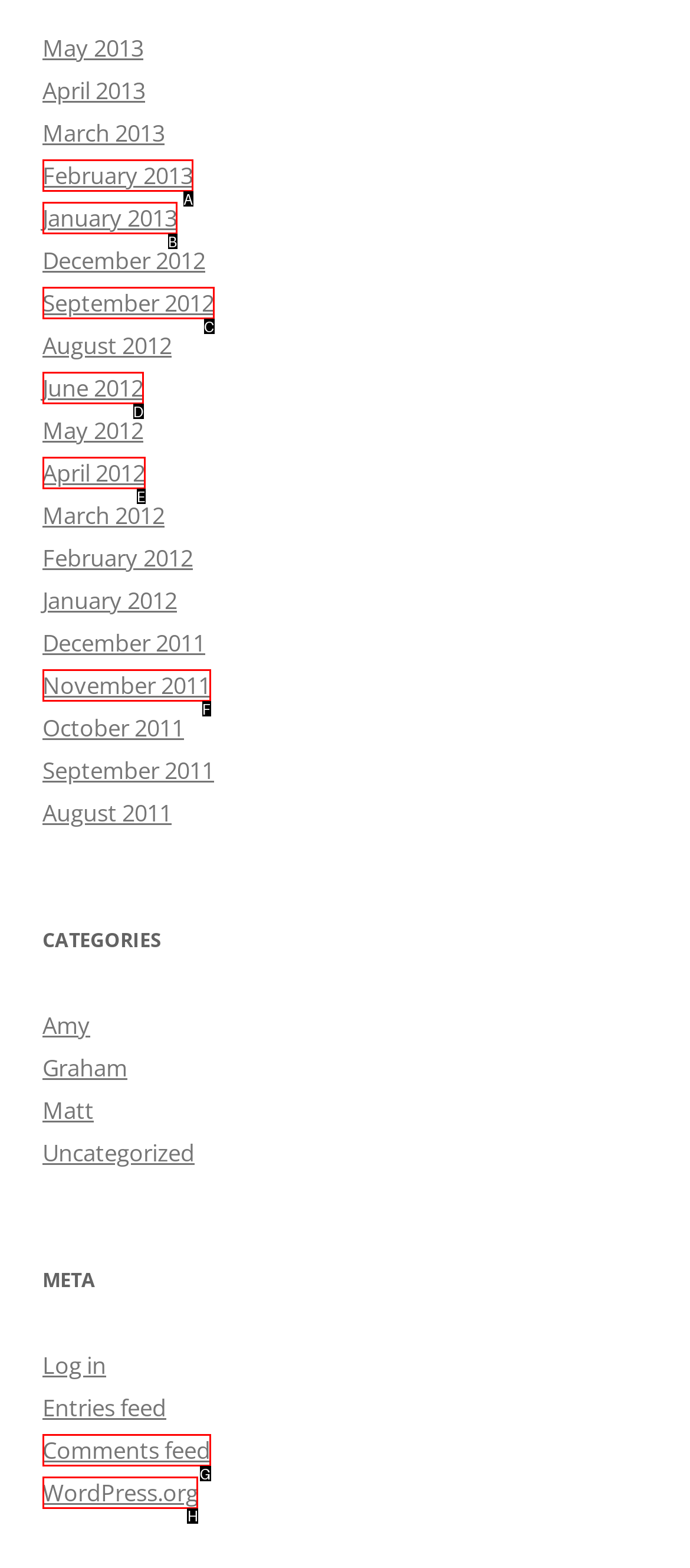Determine the appropriate lettered choice for the task: View WordPress.org website. Reply with the correct letter.

H